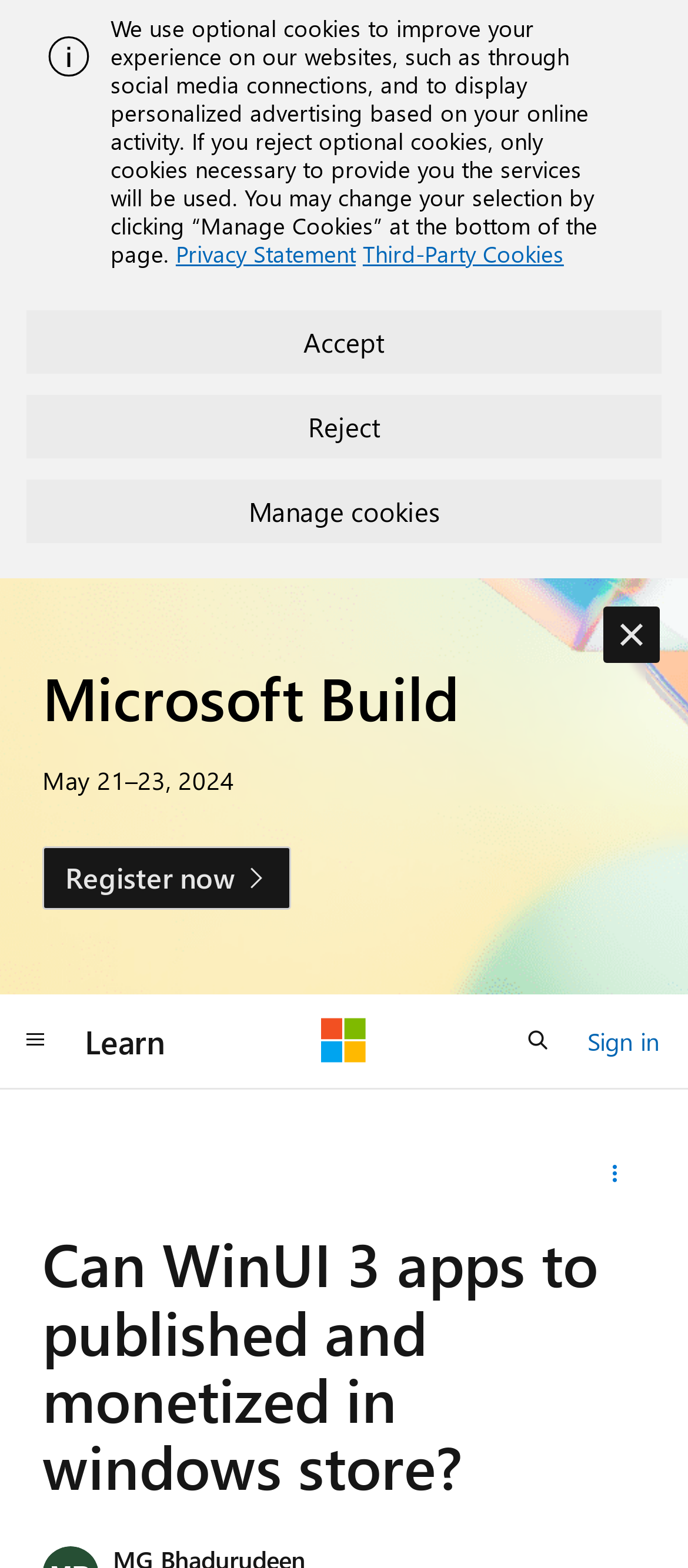How many buttons are there in the cookie notification section?
Look at the image and construct a detailed response to the question.

I counted the buttons in the cookie notification section, which are 'Accept', 'Reject', and 'Manage cookies', and found that there are 3 buttons.